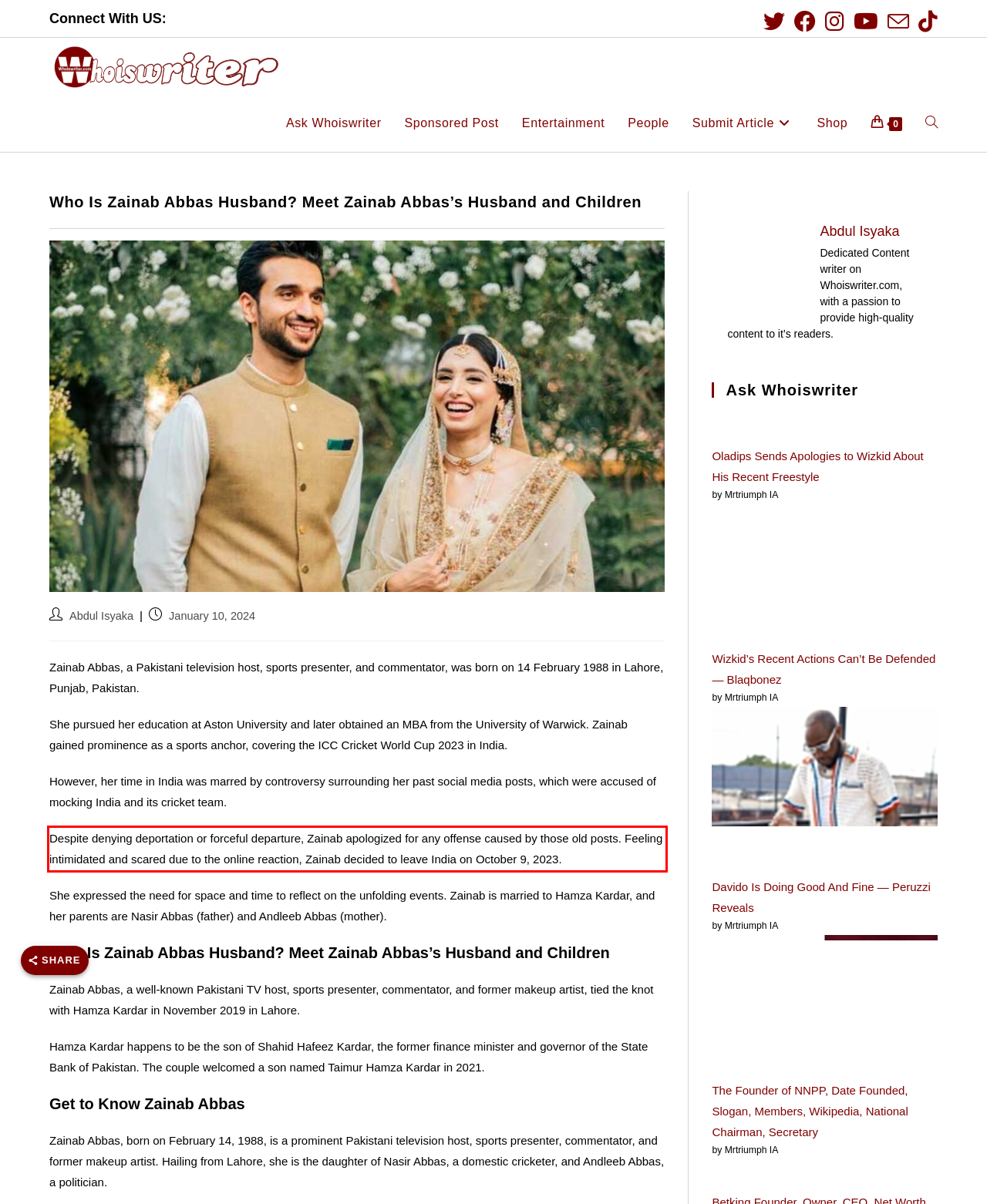You are given a webpage screenshot with a red bounding box around a UI element. Extract and generate the text inside this red bounding box.

Despite denying deportation or forceful departure, Zainab apologized for any offense caused by those old posts. Feeling intimidated and scared due to the online reaction, Zainab decided to leave India on October 9, 2023.